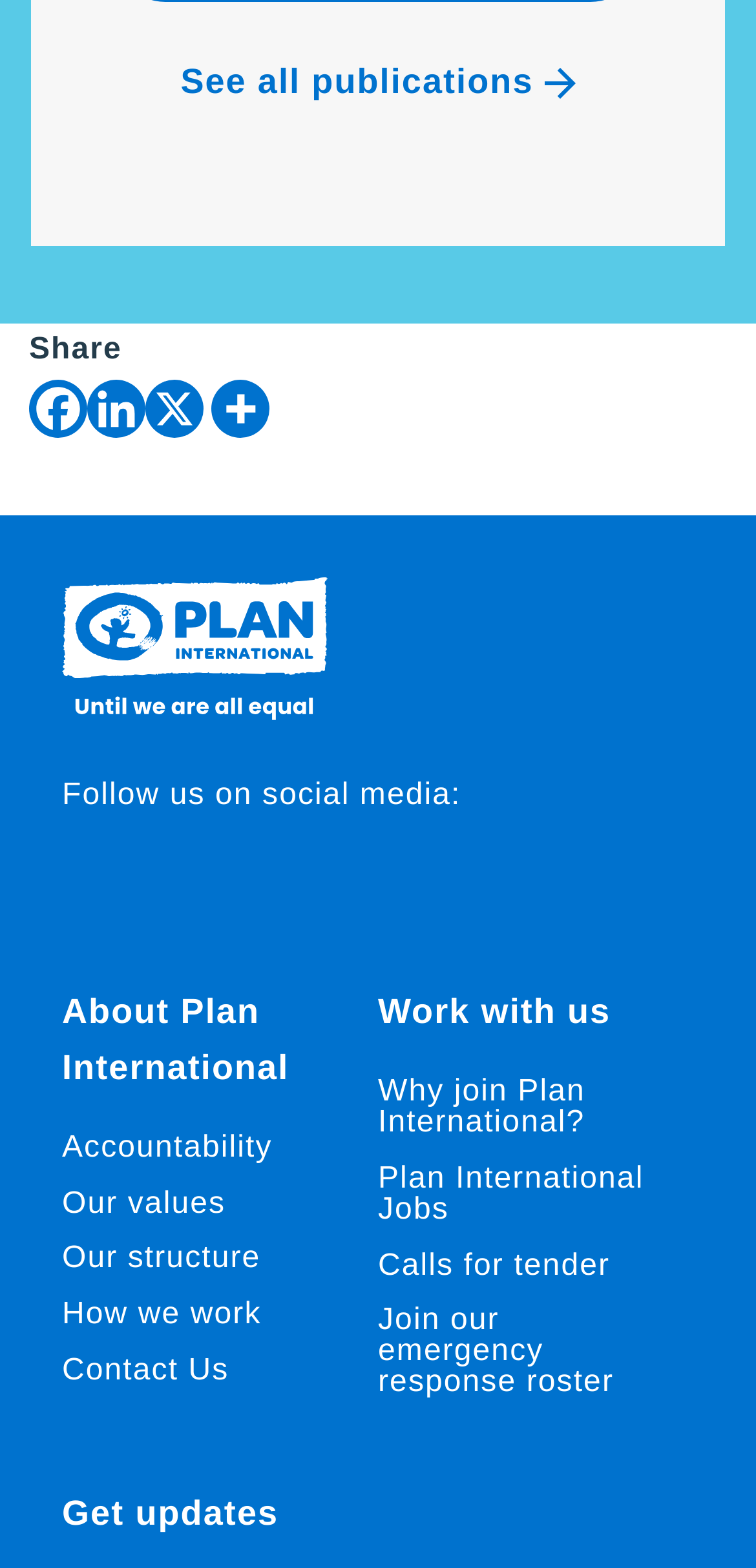Determine the bounding box coordinates of the clickable area required to perform the following instruction: "Share on Facebook". The coordinates should be represented as four float numbers between 0 and 1: [left, top, right, bottom].

[0.038, 0.242, 0.115, 0.279]